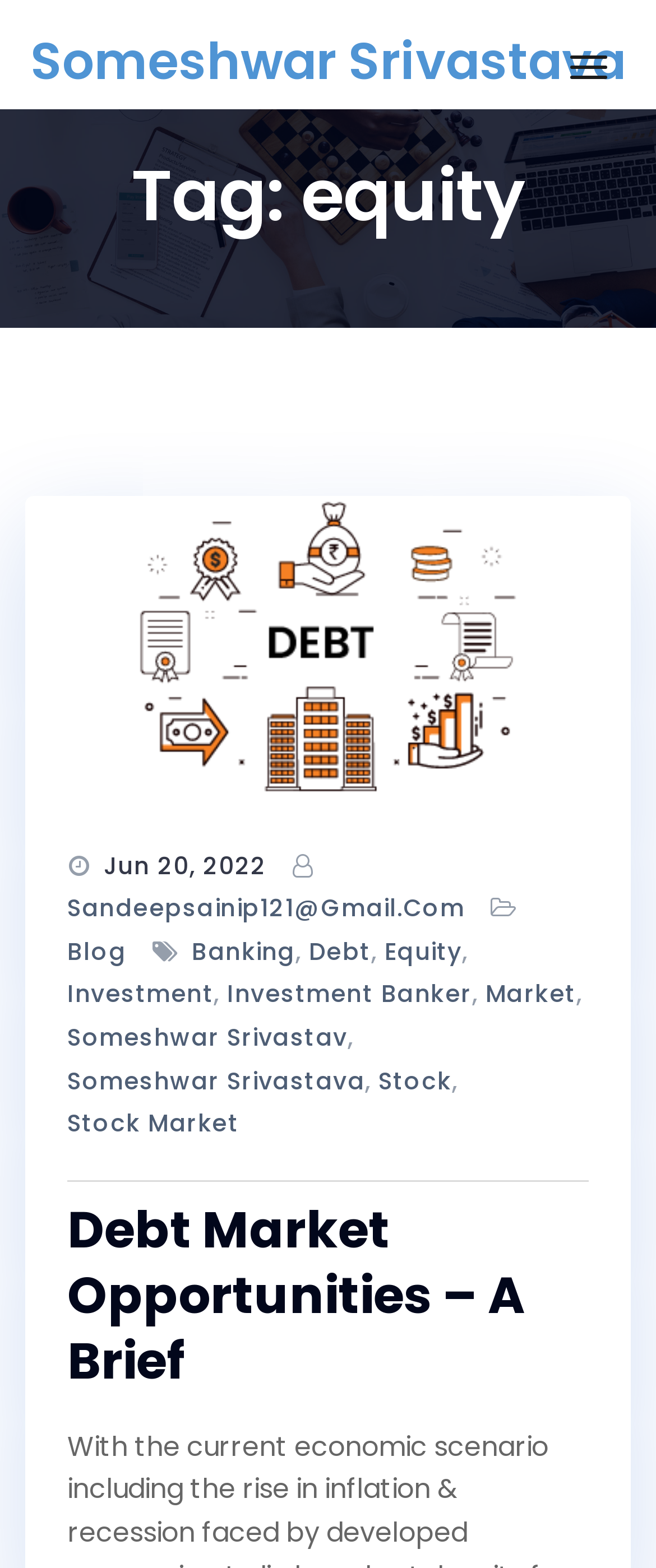Please identify the bounding box coordinates of the element I should click to complete this instruction: 'contact Sandeep via email'. The coordinates should be given as four float numbers between 0 and 1, like this: [left, top, right, bottom].

[0.103, 0.566, 0.708, 0.594]